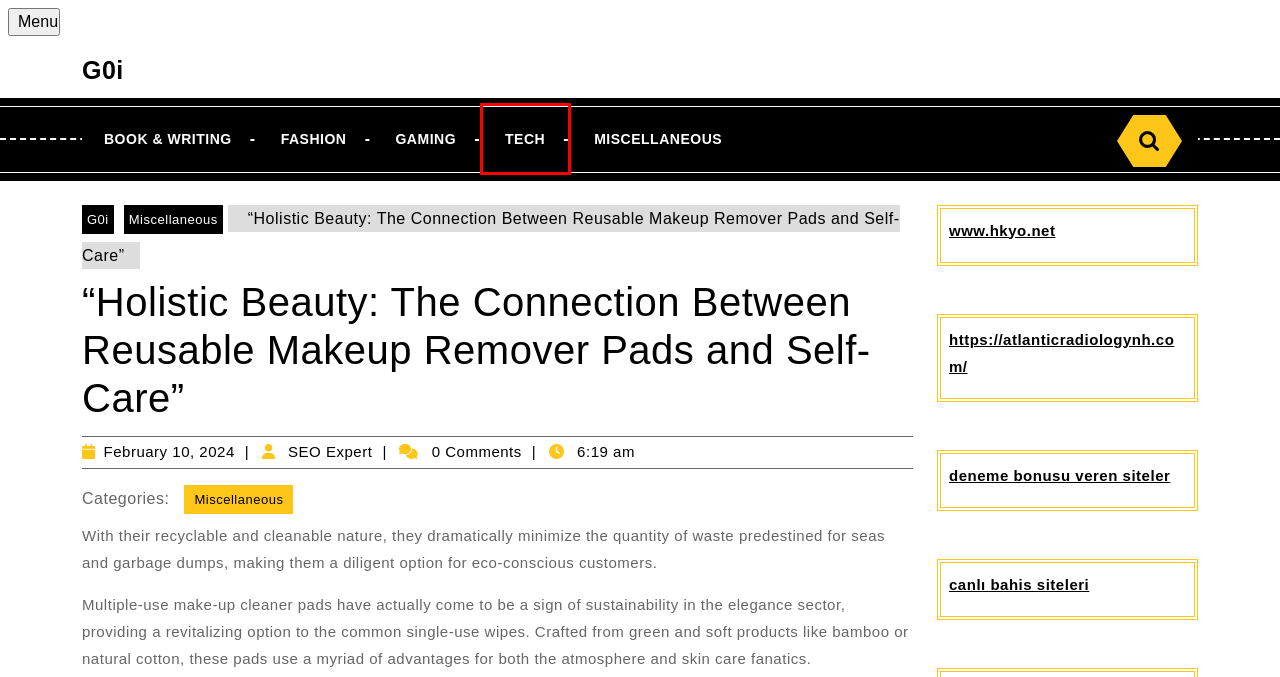Analyze the webpage screenshot with a red bounding box highlighting a UI element. Select the description that best matches the new webpage after clicking the highlighted element. Here are the options:
A. Book & Writing – G0i
B. Tech – G0i
C. February 10, 2024 – G0i
D. How you can Down load Apps on an Apple Television set – G0i
E. Smoking – The Easiest Most Successful Way Stop – G0i
F. How To Quit Smoking Cigarettes – G0i
G. Fashion – G0i
H. Gaming – G0i

B